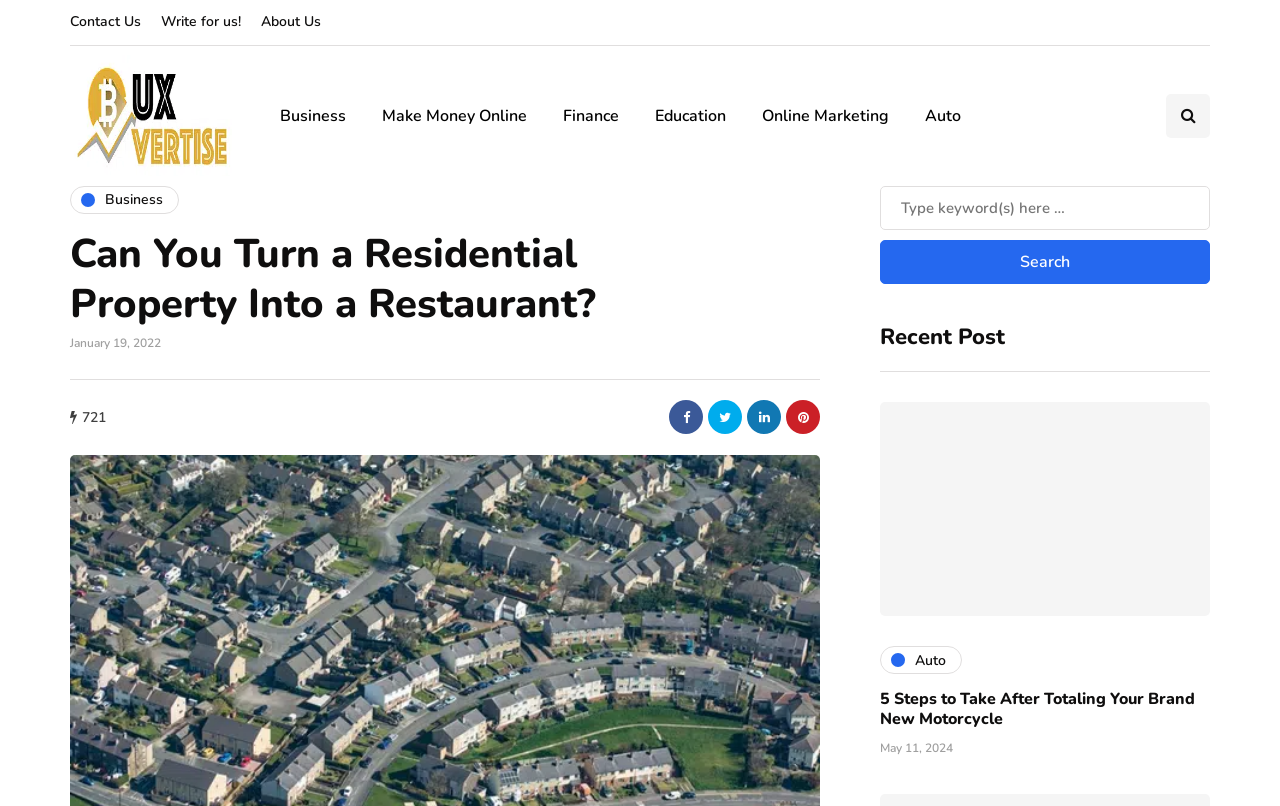How many social media links are there?
Look at the image and respond with a one-word or short-phrase answer.

4